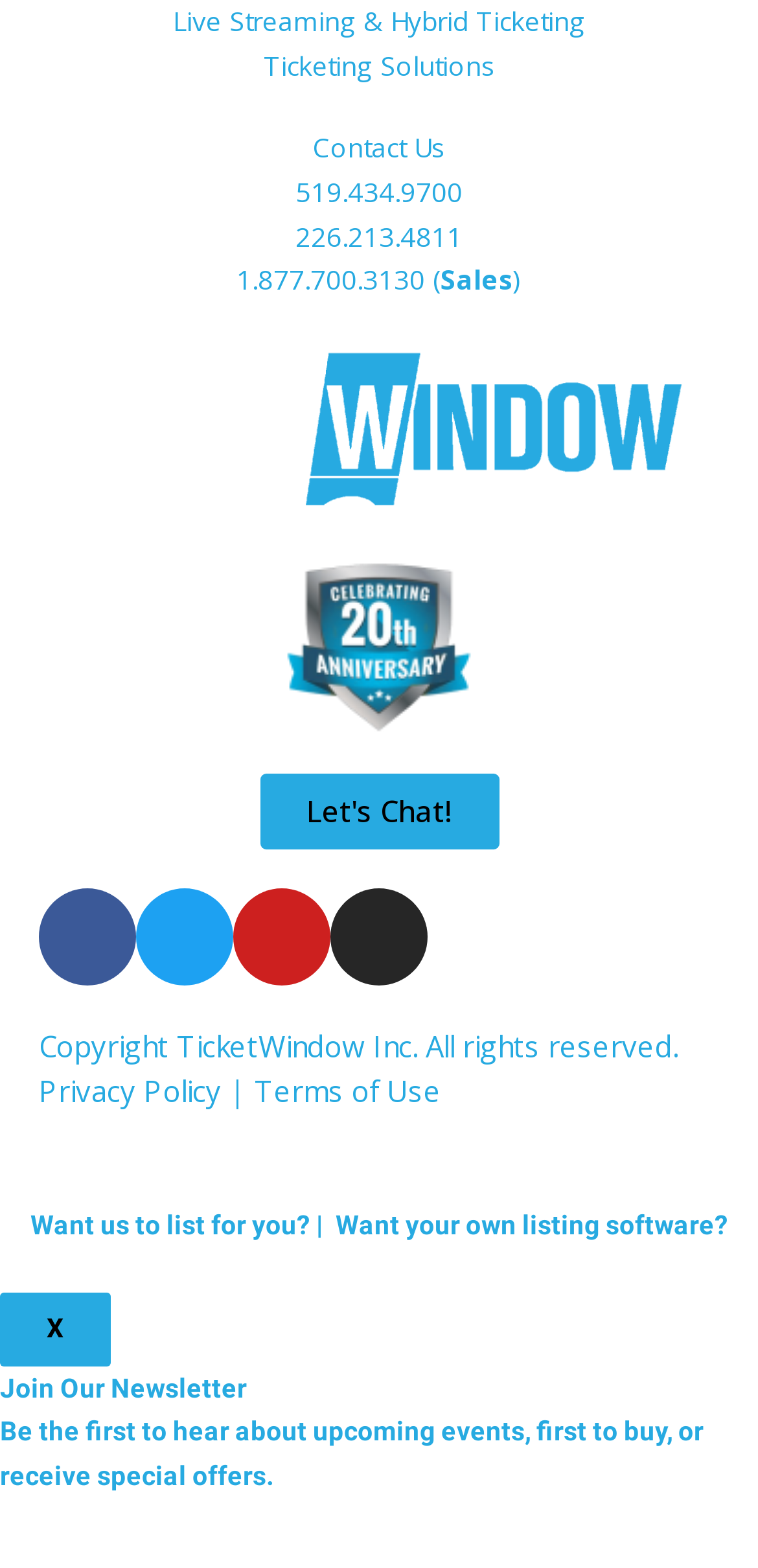Please identify the bounding box coordinates of the clickable area that will allow you to execute the instruction: "View Privacy Policy".

[0.051, 0.683, 0.292, 0.708]